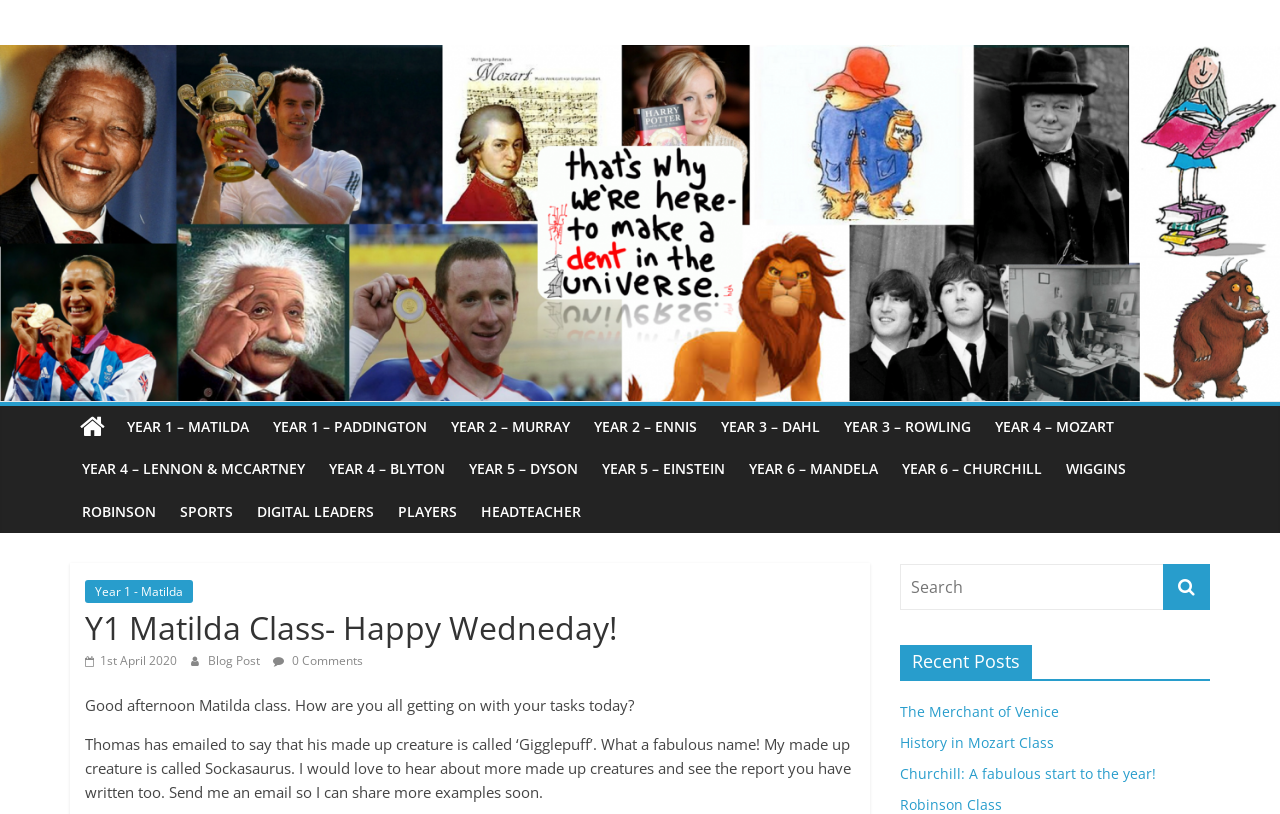What is the name of the class that is mentioned in the main heading?
Provide a detailed answer to the question, using the image to inform your response.

The main heading of the webpage reads 'Y1 Matilda Class- Happy Wedneday!', which indicates that the class being referred to is Matilda.